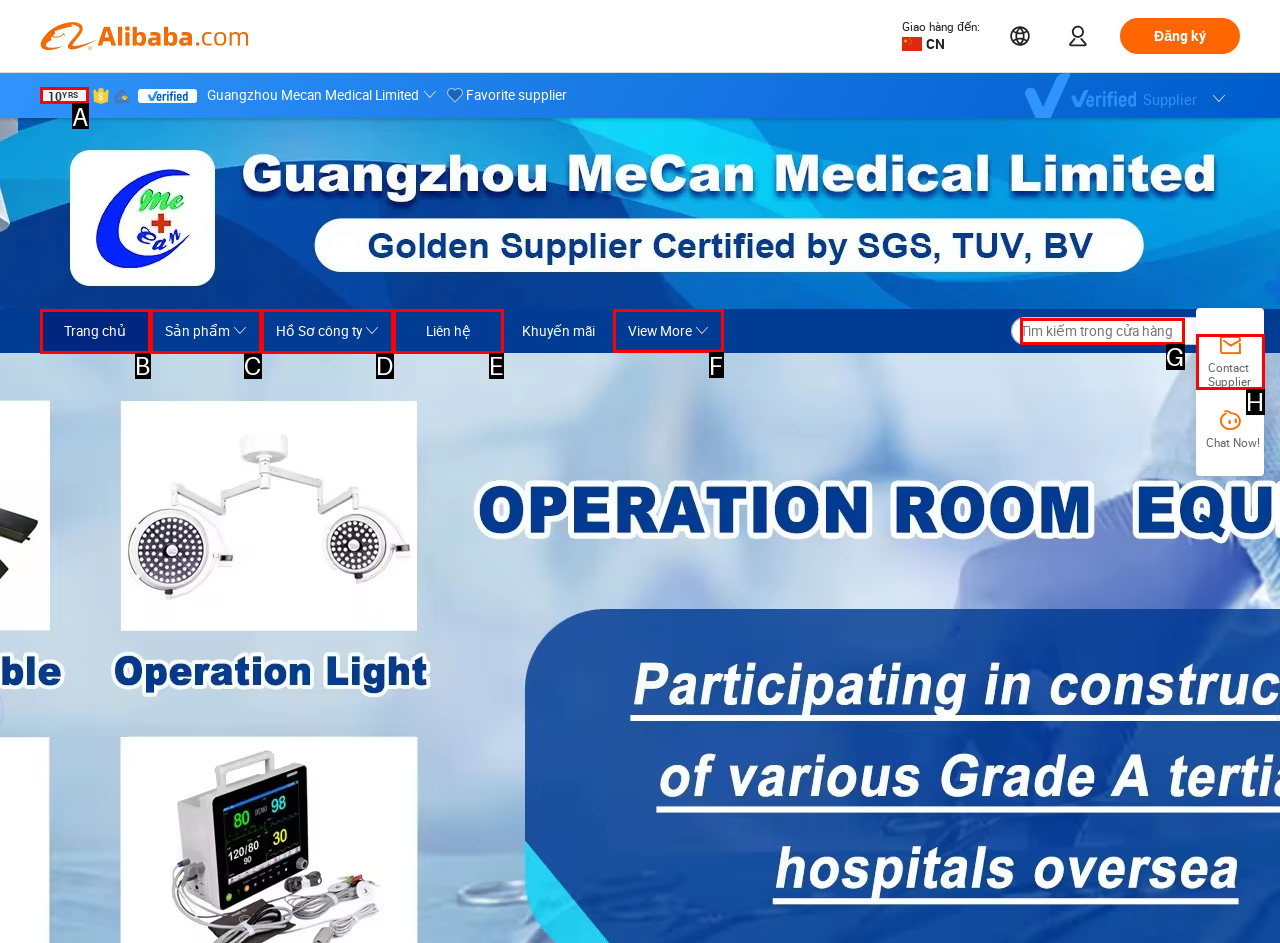Select the proper HTML element to perform the given task: View more products Answer with the corresponding letter from the provided choices.

F